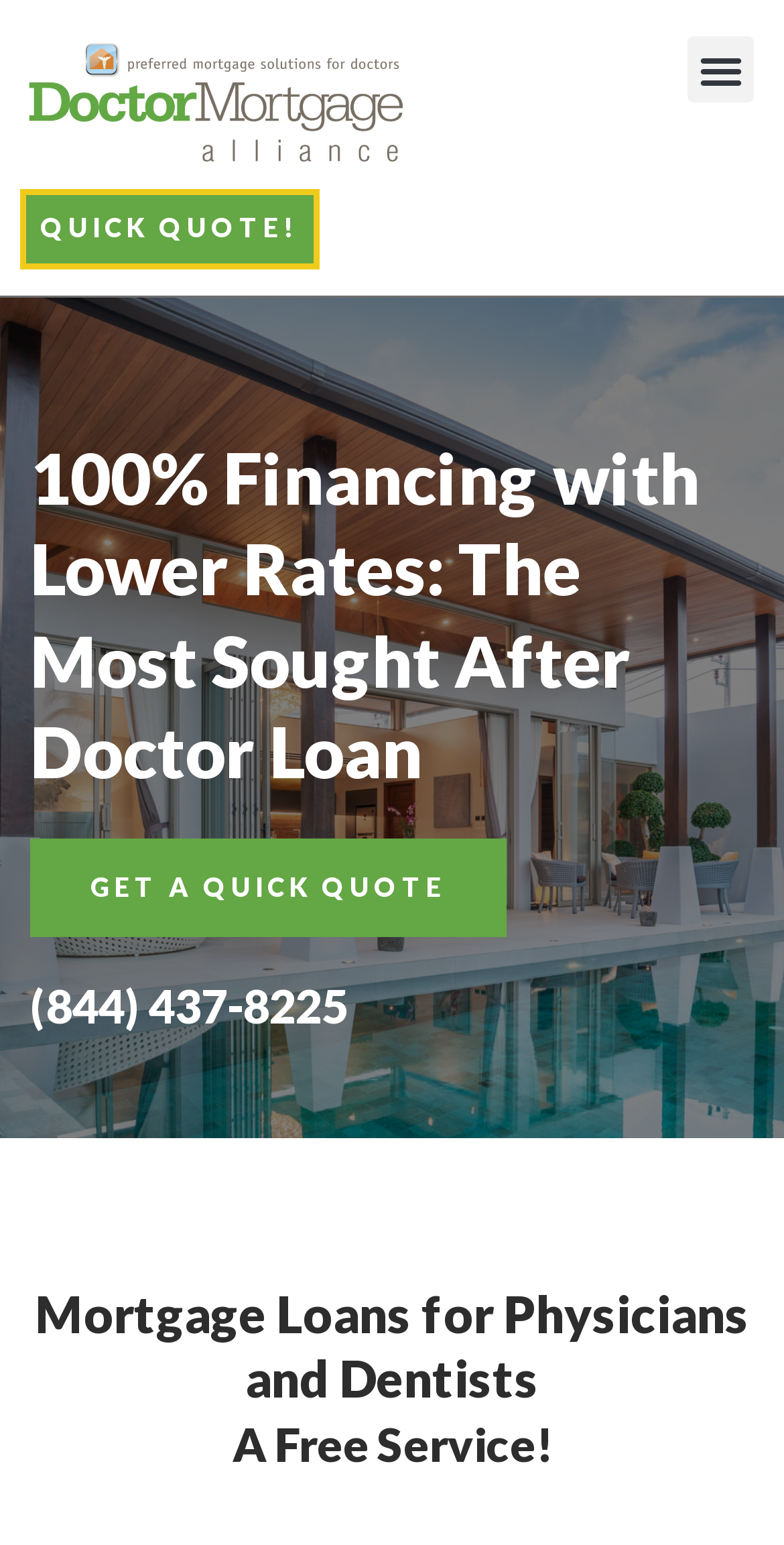Please find the main title text of this webpage.

100% Financing with Lower Rates: The Most Sought After Doctor Loan